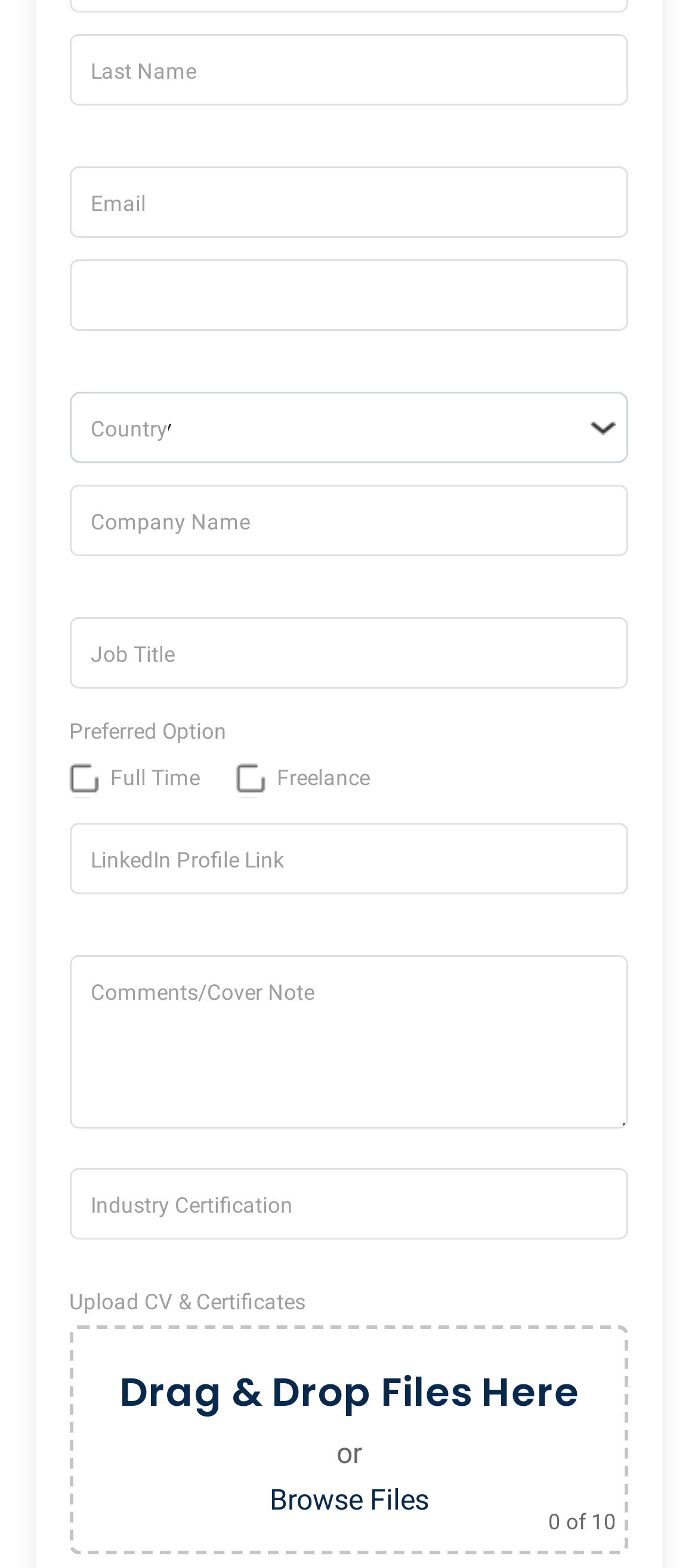Please predict the bounding box coordinates (top-left x, top-left y, bottom-right x, bottom-right y) for the UI element in the screenshot that fits the description: name="training-comments"

[0.099, 0.609, 0.901, 0.719]